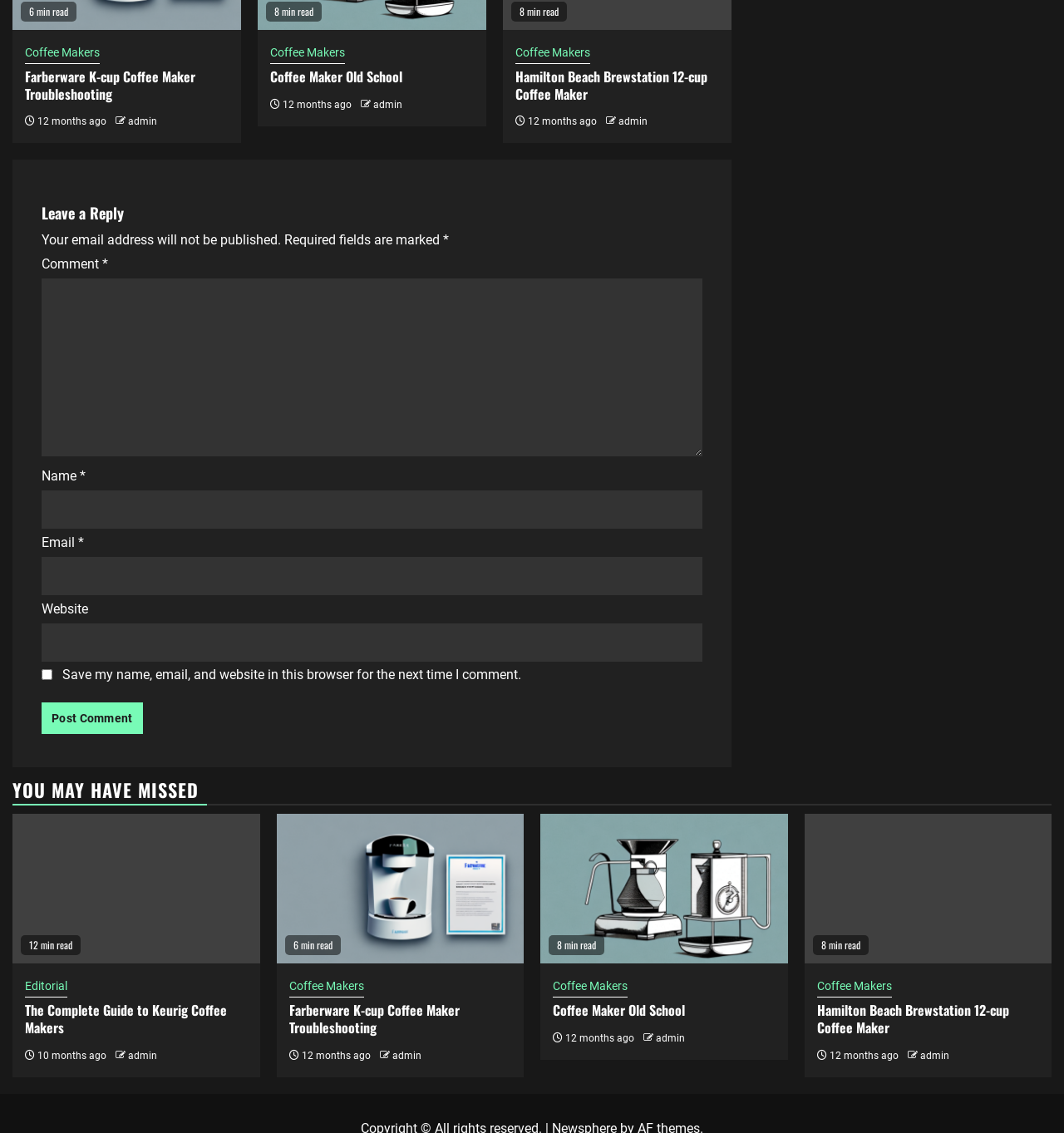Show the bounding box coordinates of the region that should be clicked to follow the instruction: "Read the 'Farberware K-cup Coffee Maker Troubleshooting' article."

[0.023, 0.06, 0.215, 0.09]